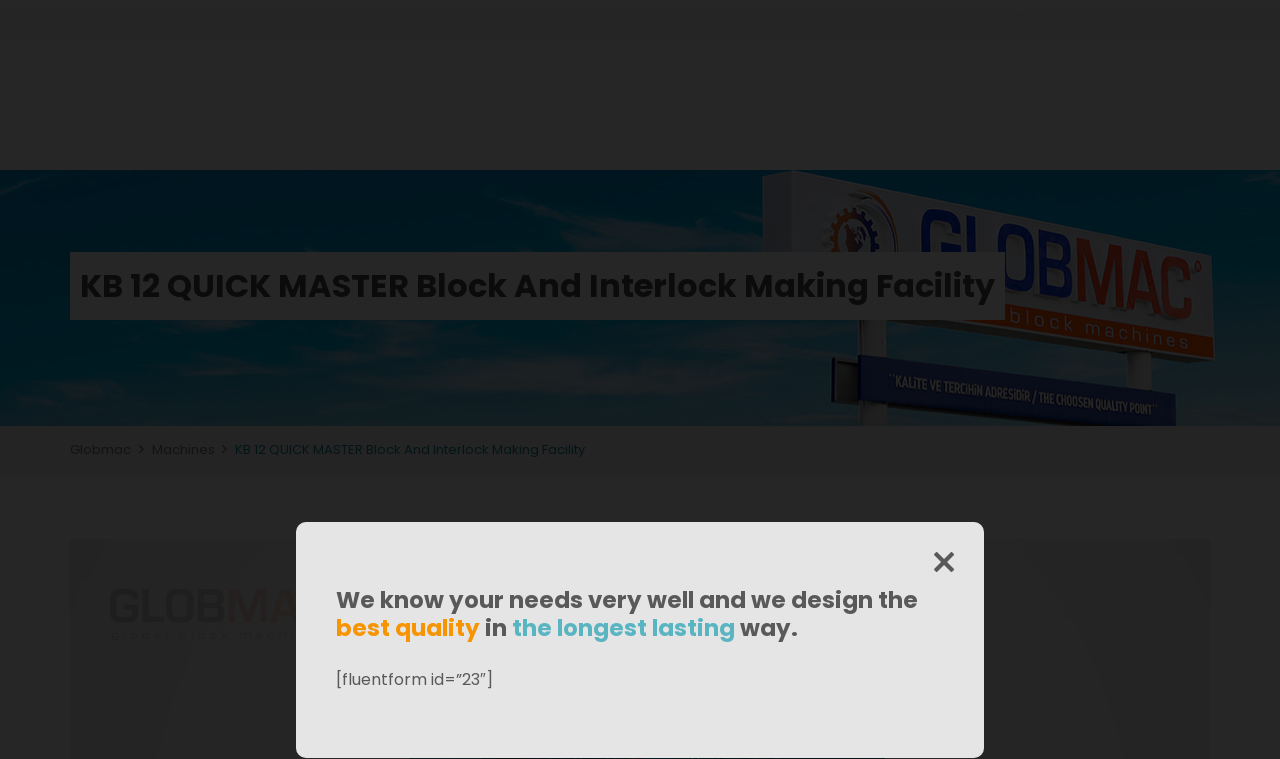Determine the bounding box coordinates of the UI element that matches the following description: "Globmac". The coordinates should be four float numbers between 0 and 1 in the format [left, top, right, bottom].

[0.055, 0.58, 0.102, 0.605]